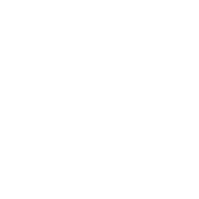Refer to the screenshot and answer the following question in detail:
What is the weight of the Maileg mouse?

According to the caption, the key details of the Maileg mouse include its dimensions and weight, which is specified as 0.3 lb.